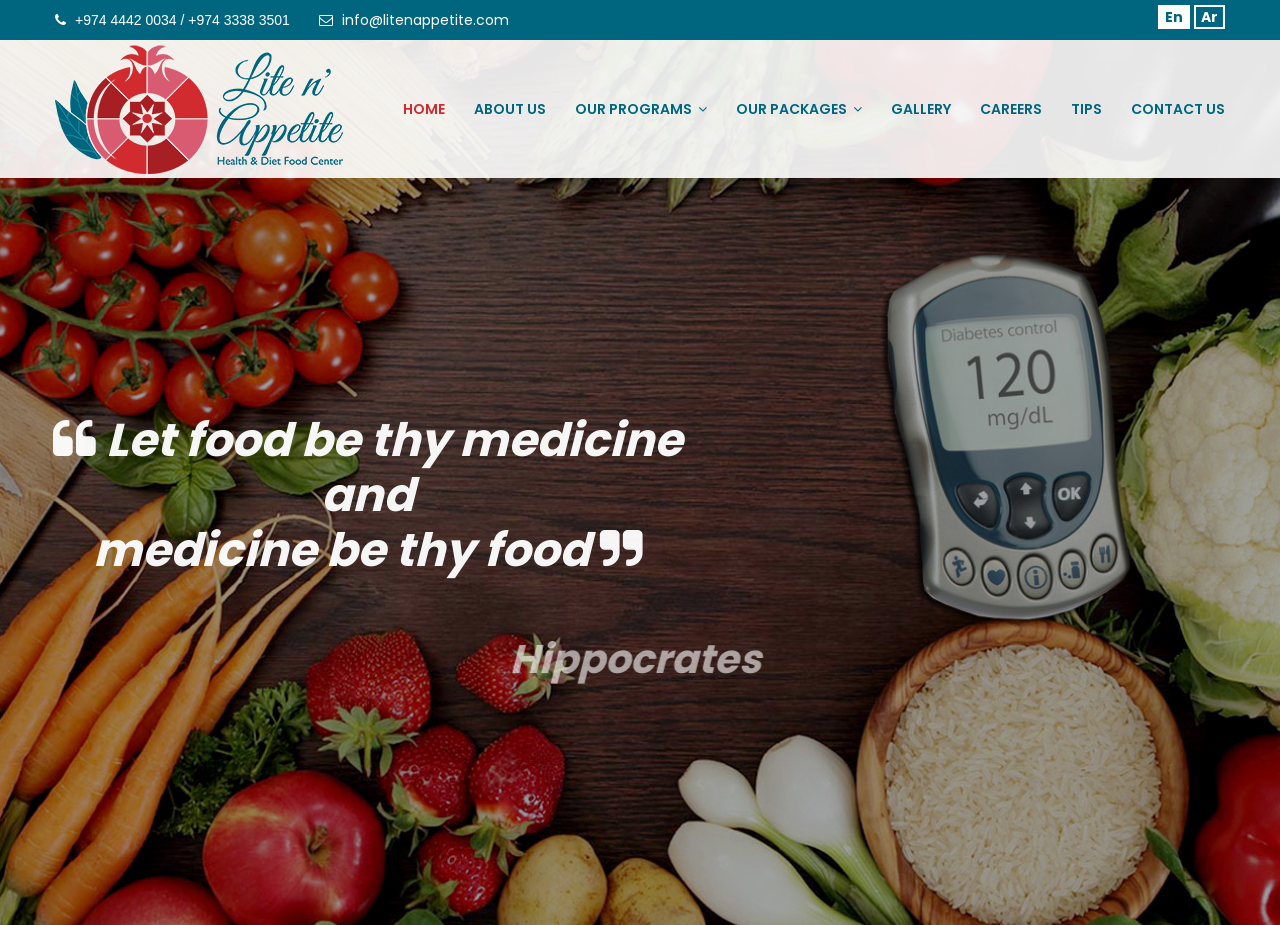What is the phone number of Lite n’ Appetite?
Provide a detailed answer to the question, using the image to inform your response.

I found the phone number by looking at the top section of the webpage, where the contact information is usually displayed. The static text element with the phone number is located at coordinates [0.059, 0.013, 0.226, 0.03].